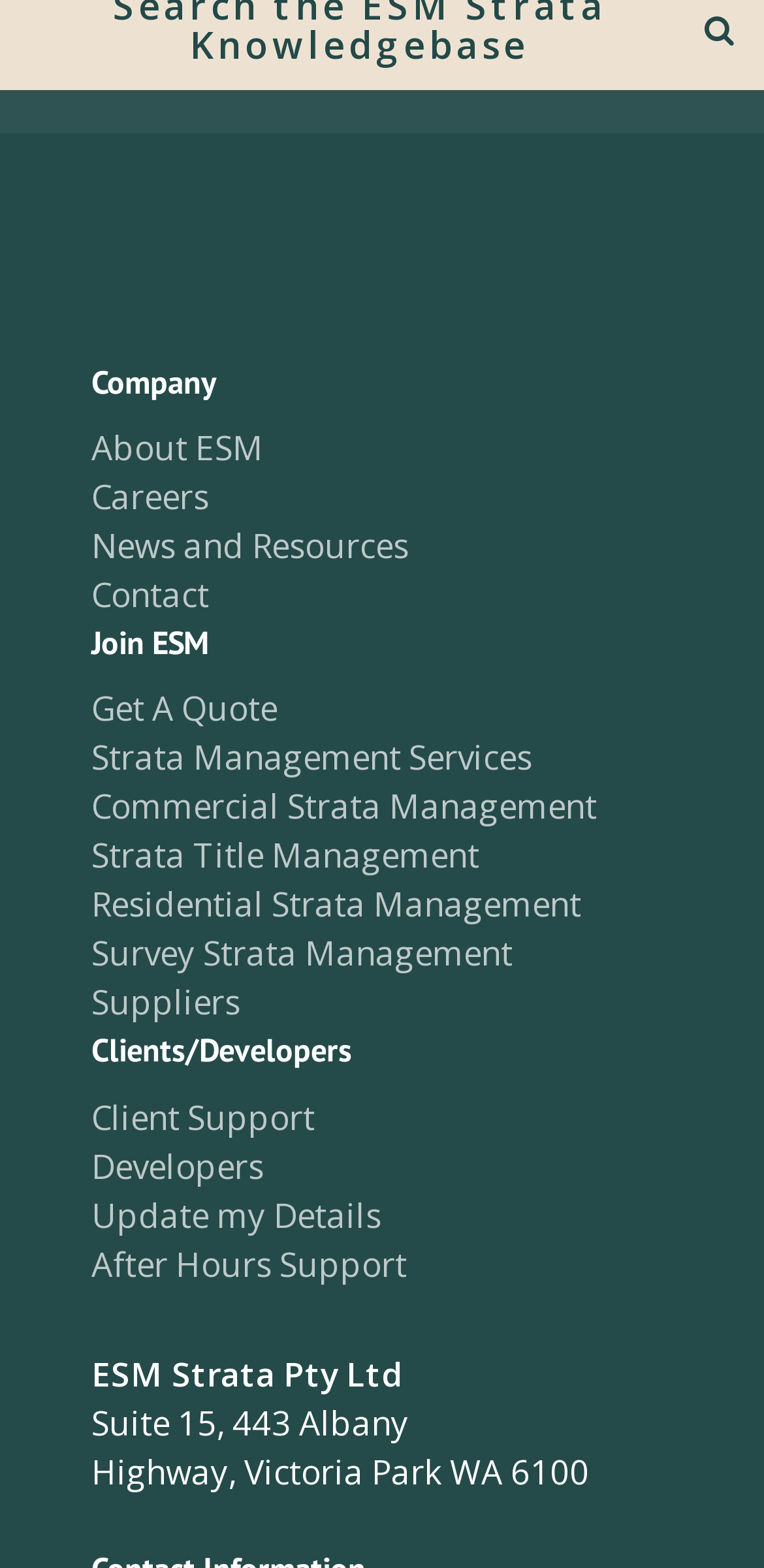Please indicate the bounding box coordinates for the clickable area to complete the following task: "Explore strata management services". The coordinates should be specified as four float numbers between 0 and 1, i.e., [left, top, right, bottom].

[0.12, 0.469, 0.697, 0.497]